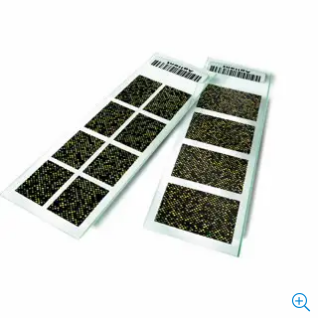Provide a one-word or one-phrase answer to the question:
How many predicted genes from the fungal pathogen are targeted by the probes?

15,170